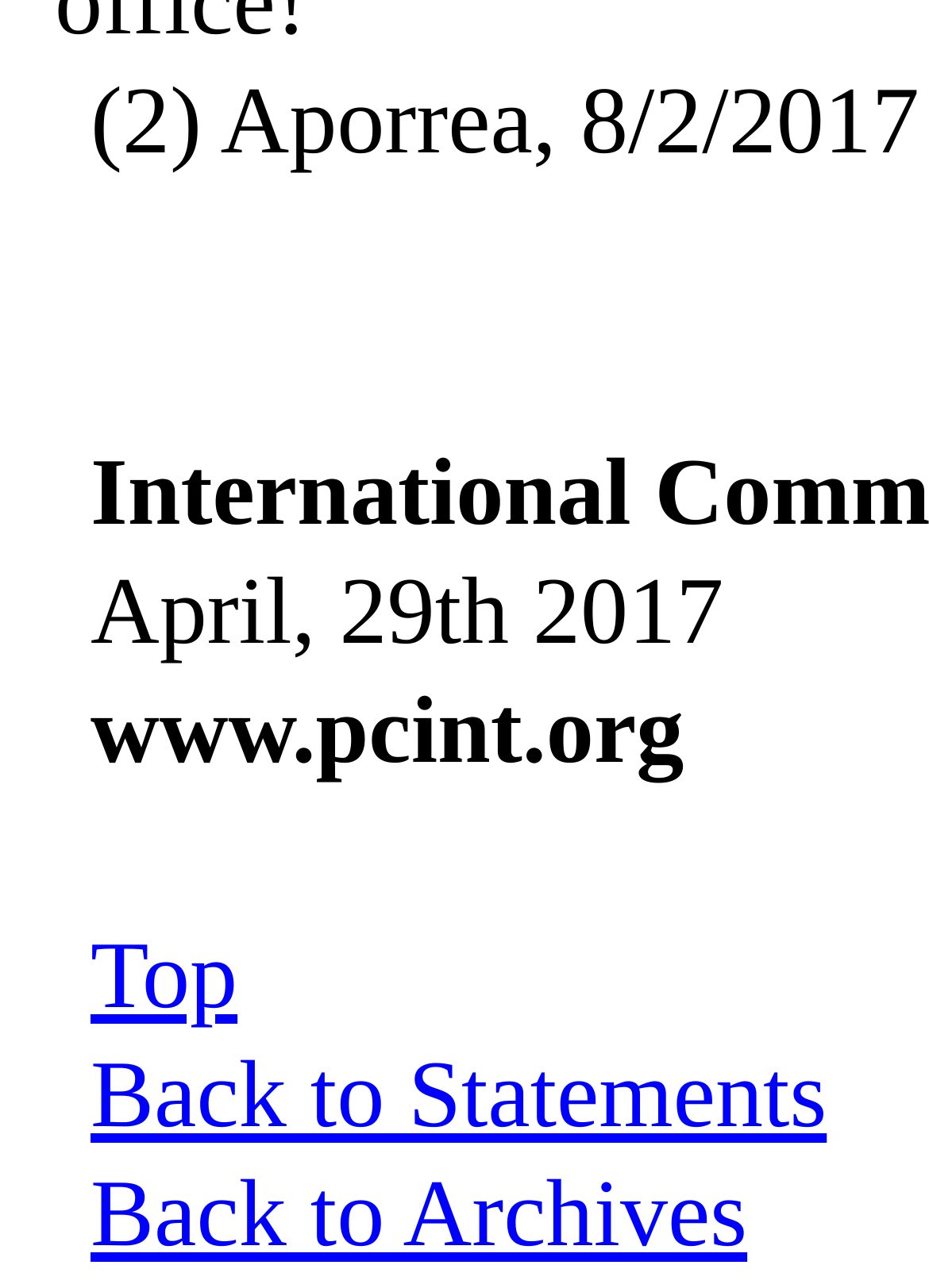What is the date of Aporrea?
Look at the webpage screenshot and answer the question with a detailed explanation.

I found the date of Aporrea by looking at the StaticText element with the content '(2) Aporrea, 8/2/2017' which is located at the top of the webpage.